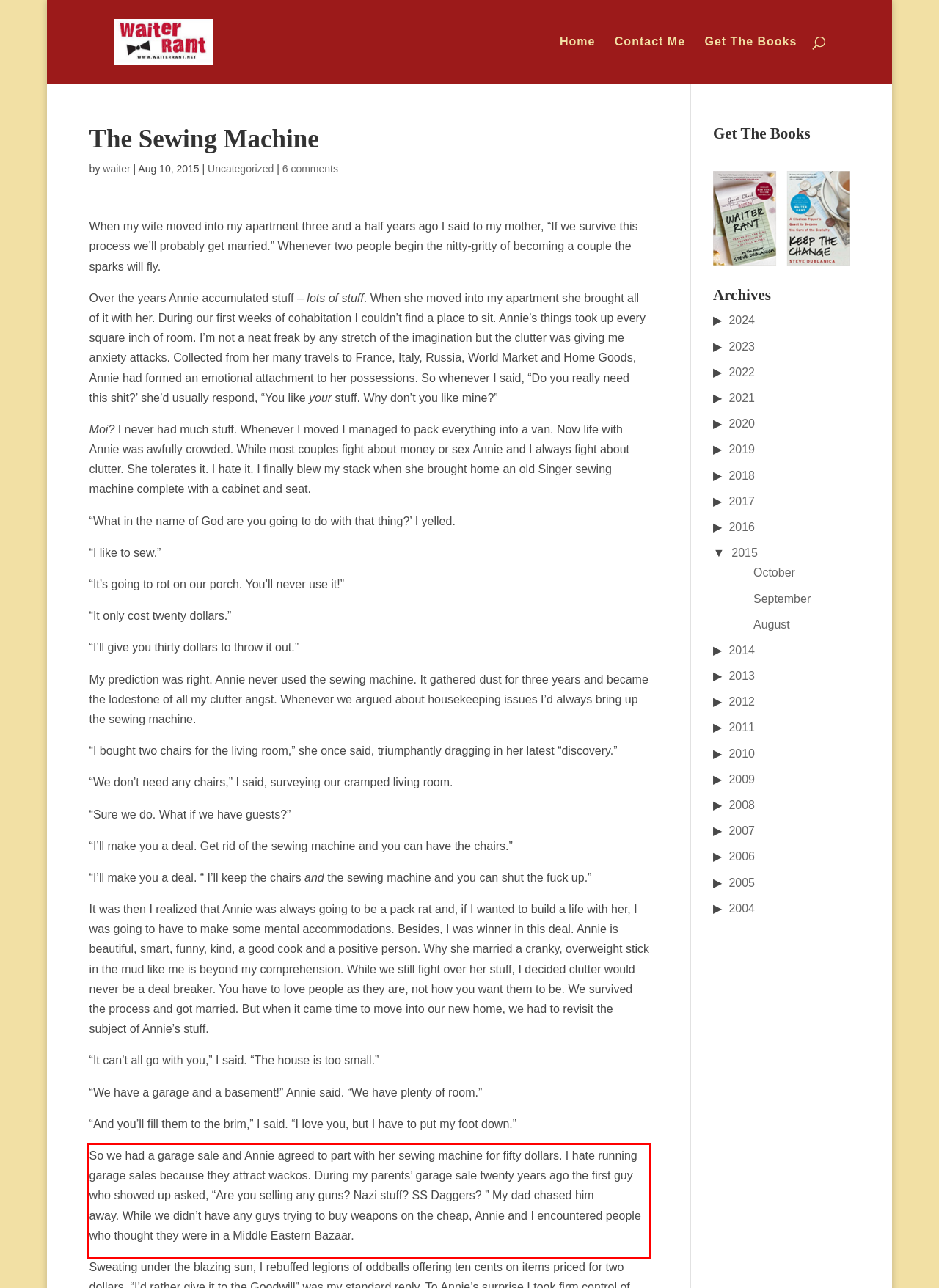You are provided with a screenshot of a webpage that includes a red bounding box. Extract and generate the text content found within the red bounding box.

So we had a garage sale and Annie agreed to part with her sewing machine for fifty dollars. I hate running garage sales because they attract wackos. During my parents’ garage sale twenty years ago the first guy who showed up asked, “Are you selling any guns? Nazi stuff? SS Daggers? ” My dad chased him away. While we didn’t have any guys trying to buy weapons on the cheap, Annie and I encountered people who thought they were in a Middle Eastern Bazaar.